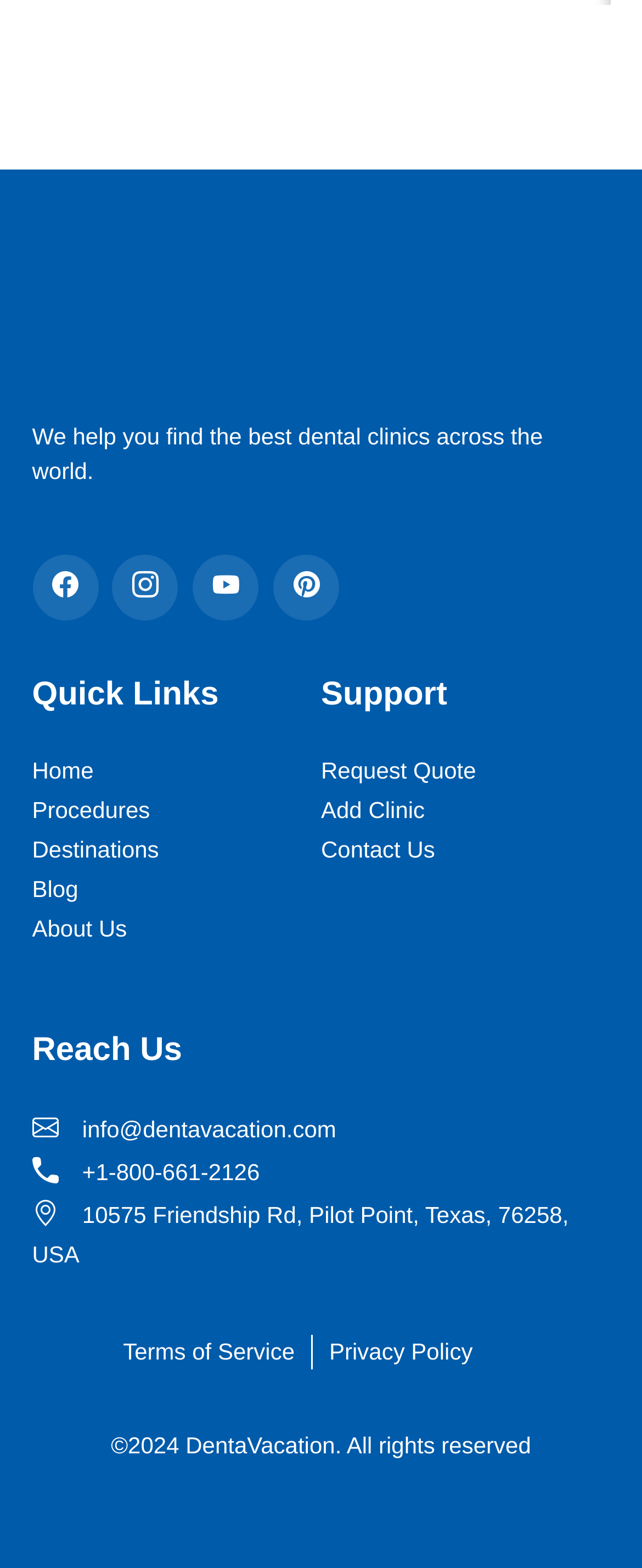Determine the bounding box for the UI element that matches this description: "Terms of Service".

[0.192, 0.854, 0.459, 0.87]